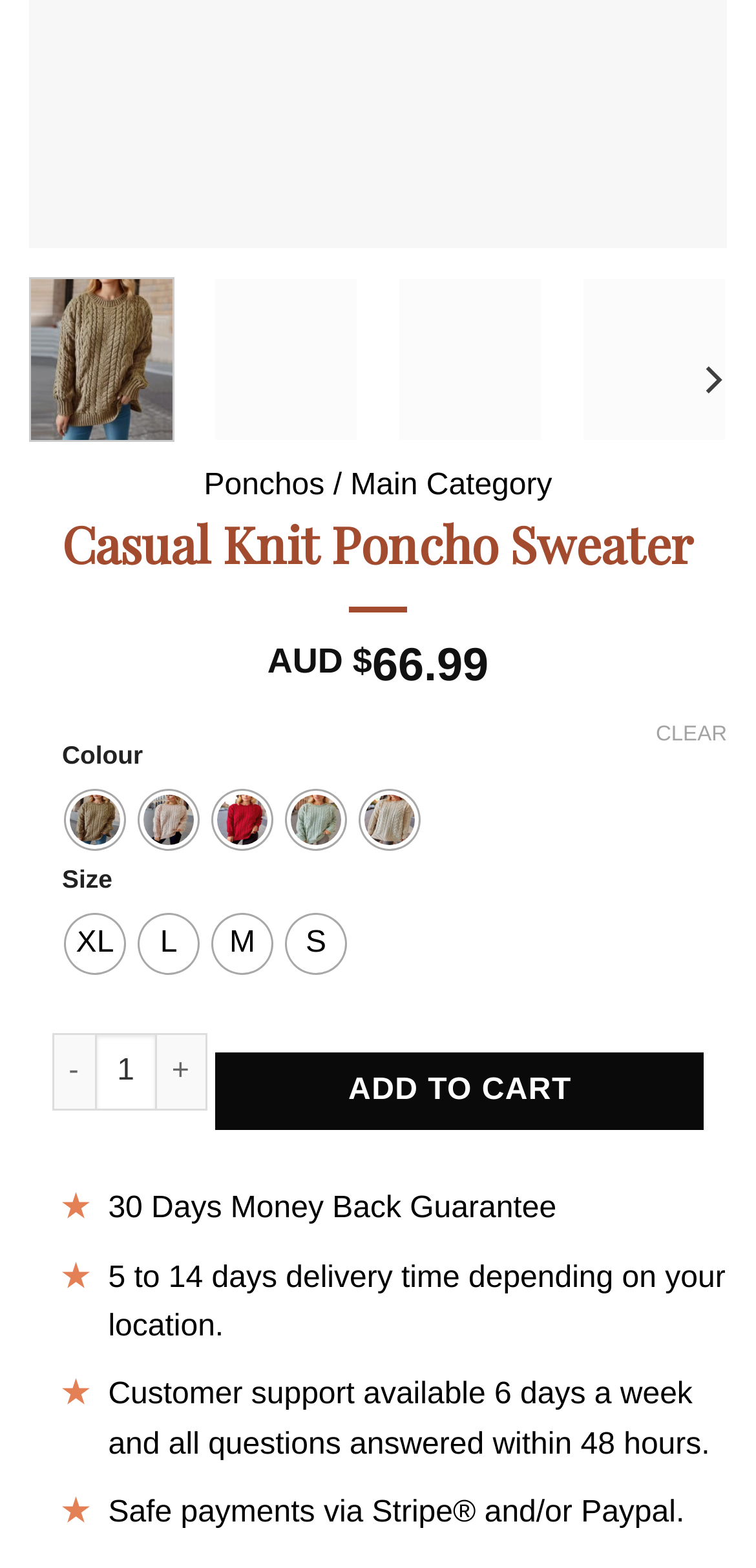Show the bounding box coordinates for the HTML element described as: "alt="Casual Knit Poncho Sweater"".

[0.282, 0.177, 0.475, 0.282]